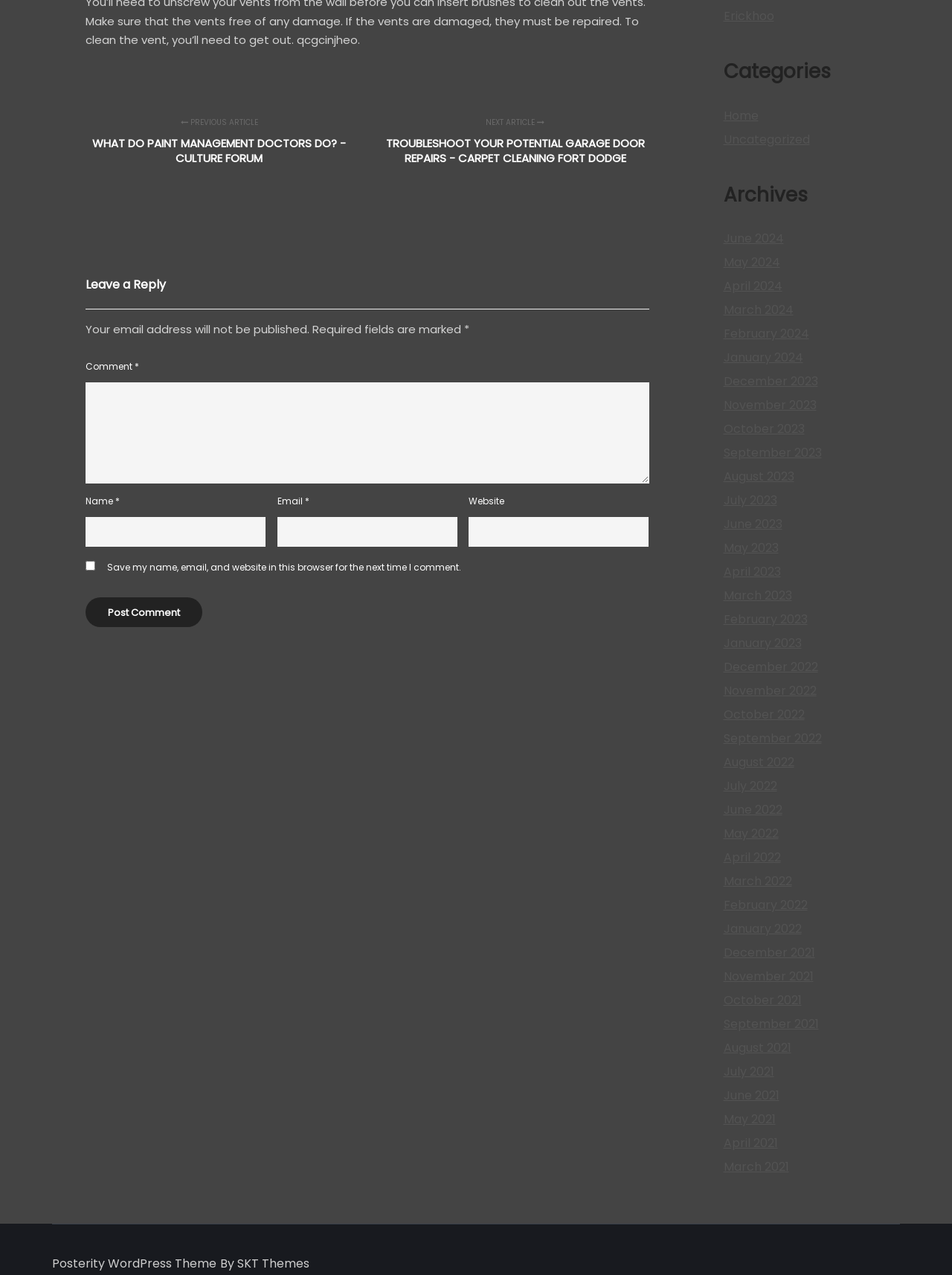Respond with a single word or phrase:
What are the categories listed on the webpage?

Home and Uncategorized